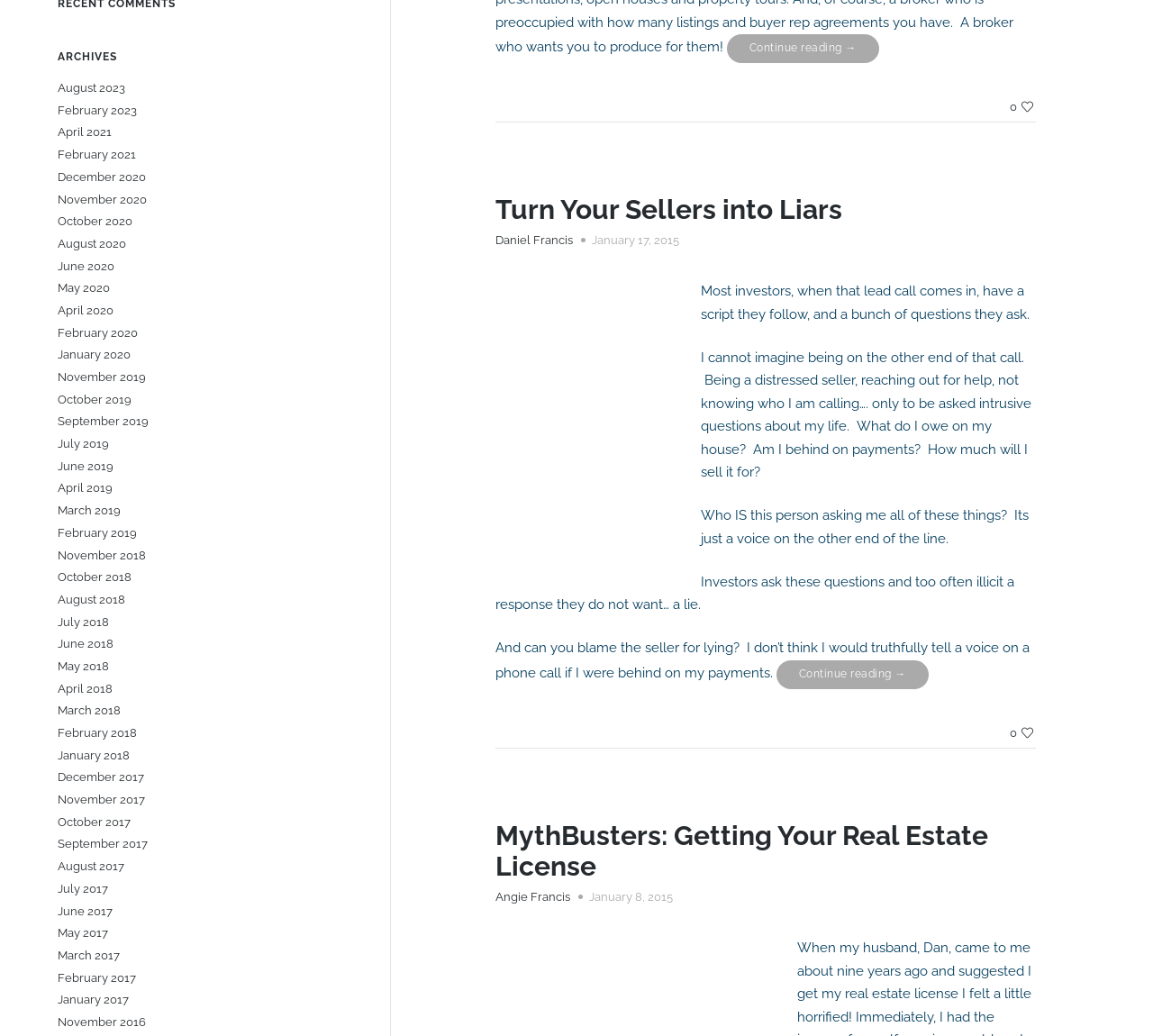Find the bounding box coordinates for the UI element whose description is: "0". The coordinates should be four float numbers between 0 and 1, in the format [left, top, right, bottom].

[0.875, 0.7, 0.898, 0.713]